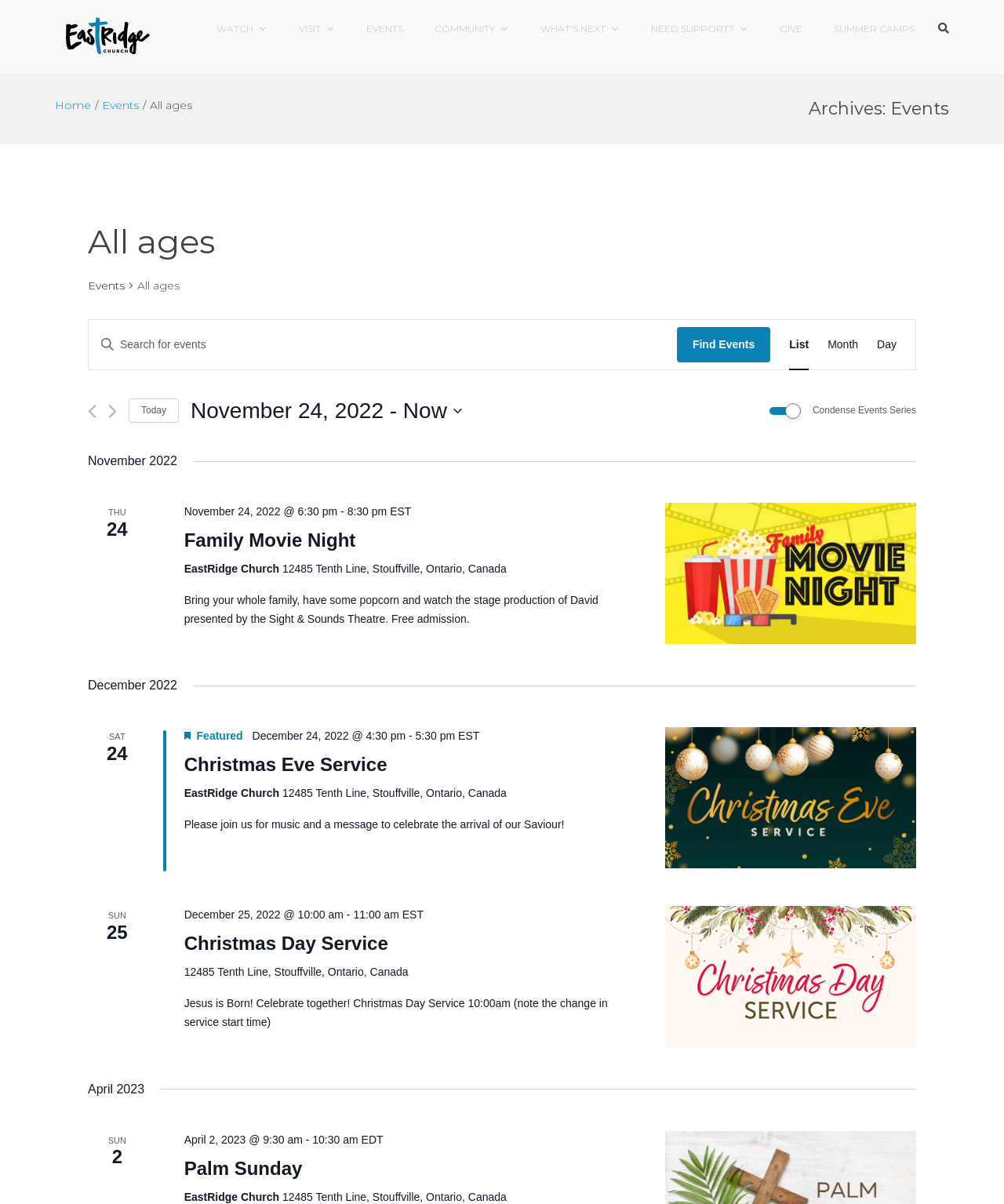Consider the image and give a detailed and elaborate answer to the question: 
What is the purpose of the textbox with the placeholder 'Enter Keyword. Search for events by Keyword.'?

The textbox with the placeholder 'Enter Keyword. Search for events by Keyword.' is located below the 'Events Search and Views Navigation' heading. It is used to search for events by keyword, and the 'Find Events' button is located next to it.